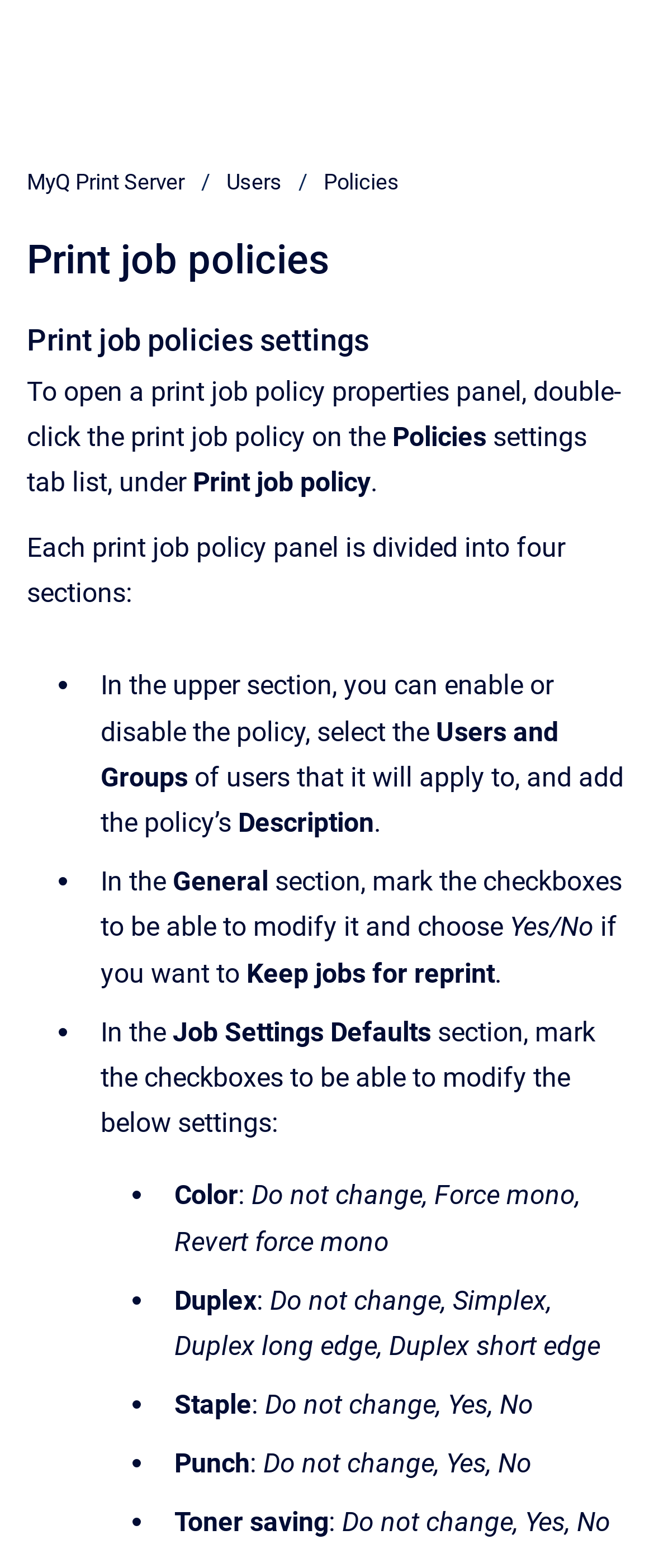Please determine the heading text of this webpage.

Print job policies